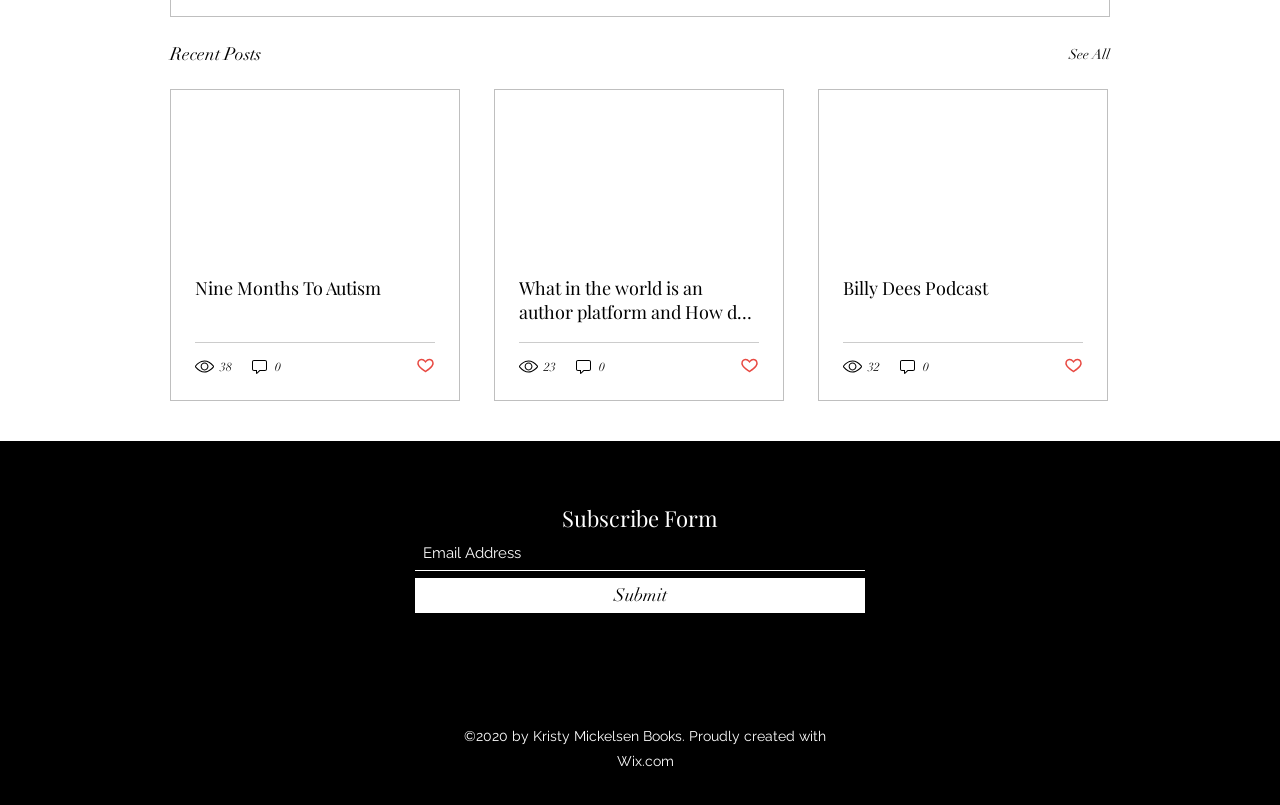Find the bounding box coordinates of the element's region that should be clicked in order to follow the given instruction: "Click on the 'Post not marked as liked' button". The coordinates should consist of four float numbers between 0 and 1, i.e., [left, top, right, bottom].

[0.325, 0.443, 0.34, 0.469]